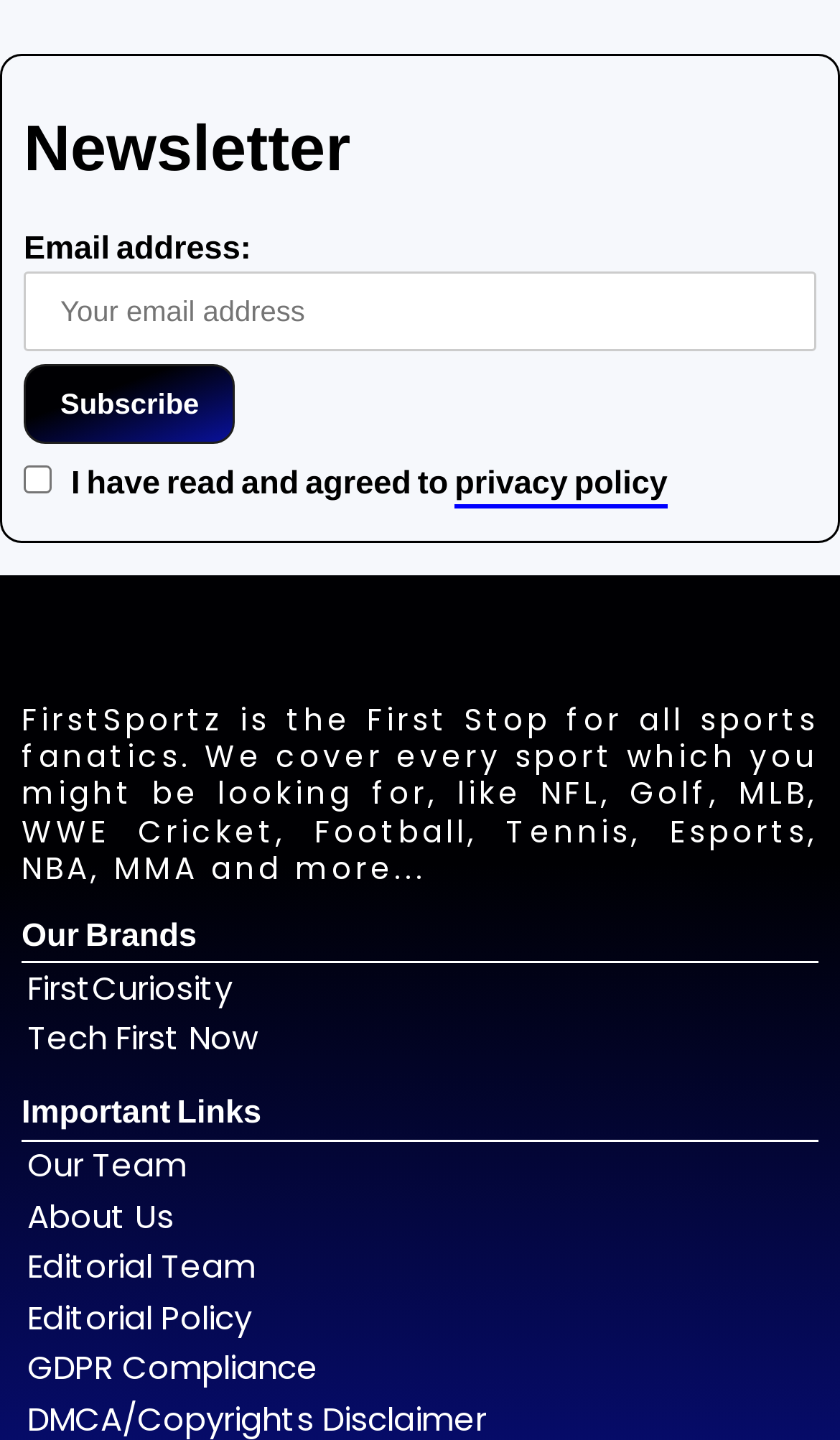What is the name of the first brand mentioned?
Using the image, answer in one word or phrase.

FirstCuriosity